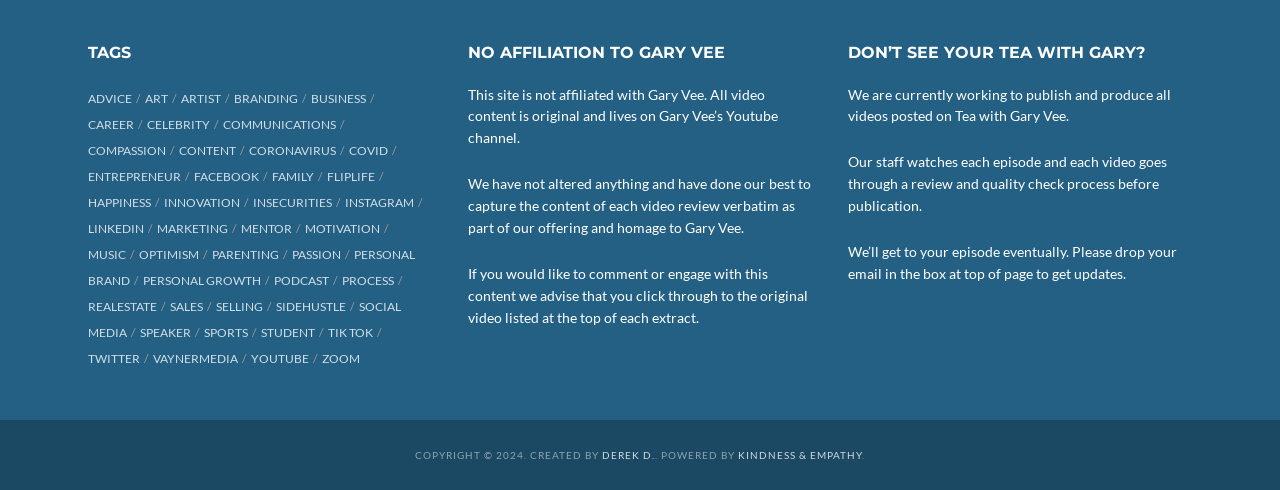Is there a category related to music?
Using the image, respond with a single word or phrase.

yes